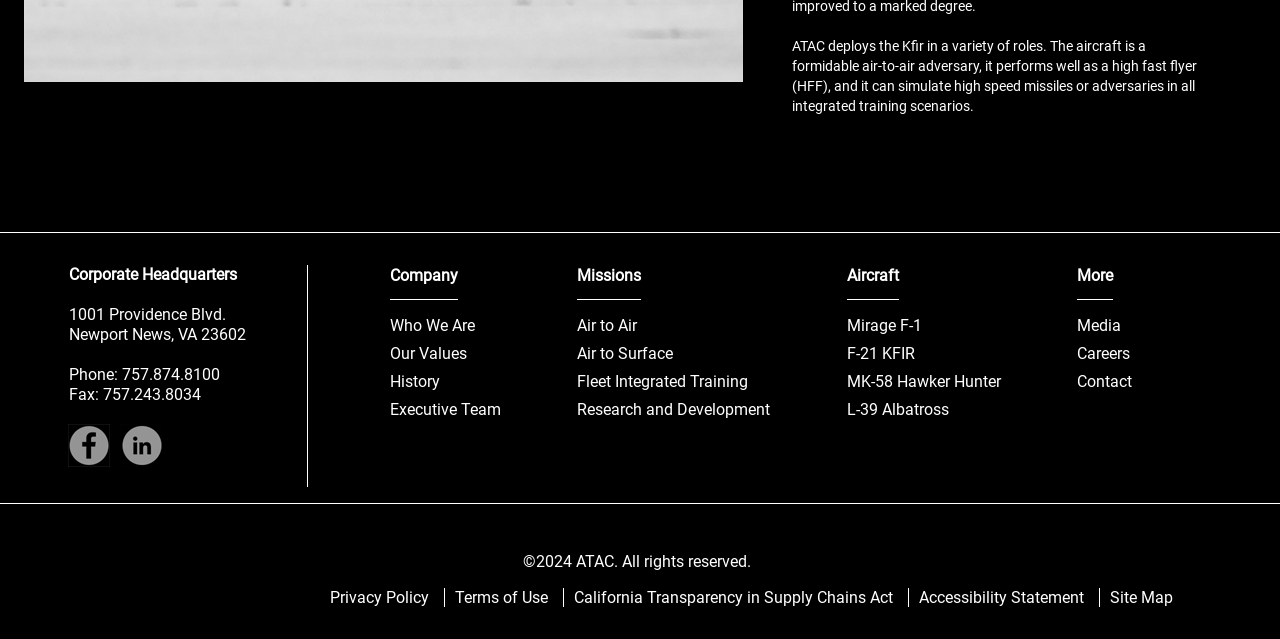Determine the bounding box coordinates for the region that must be clicked to execute the following instruction: "Explore F-21 KFIR aircraft".

[0.661, 0.538, 0.715, 0.568]